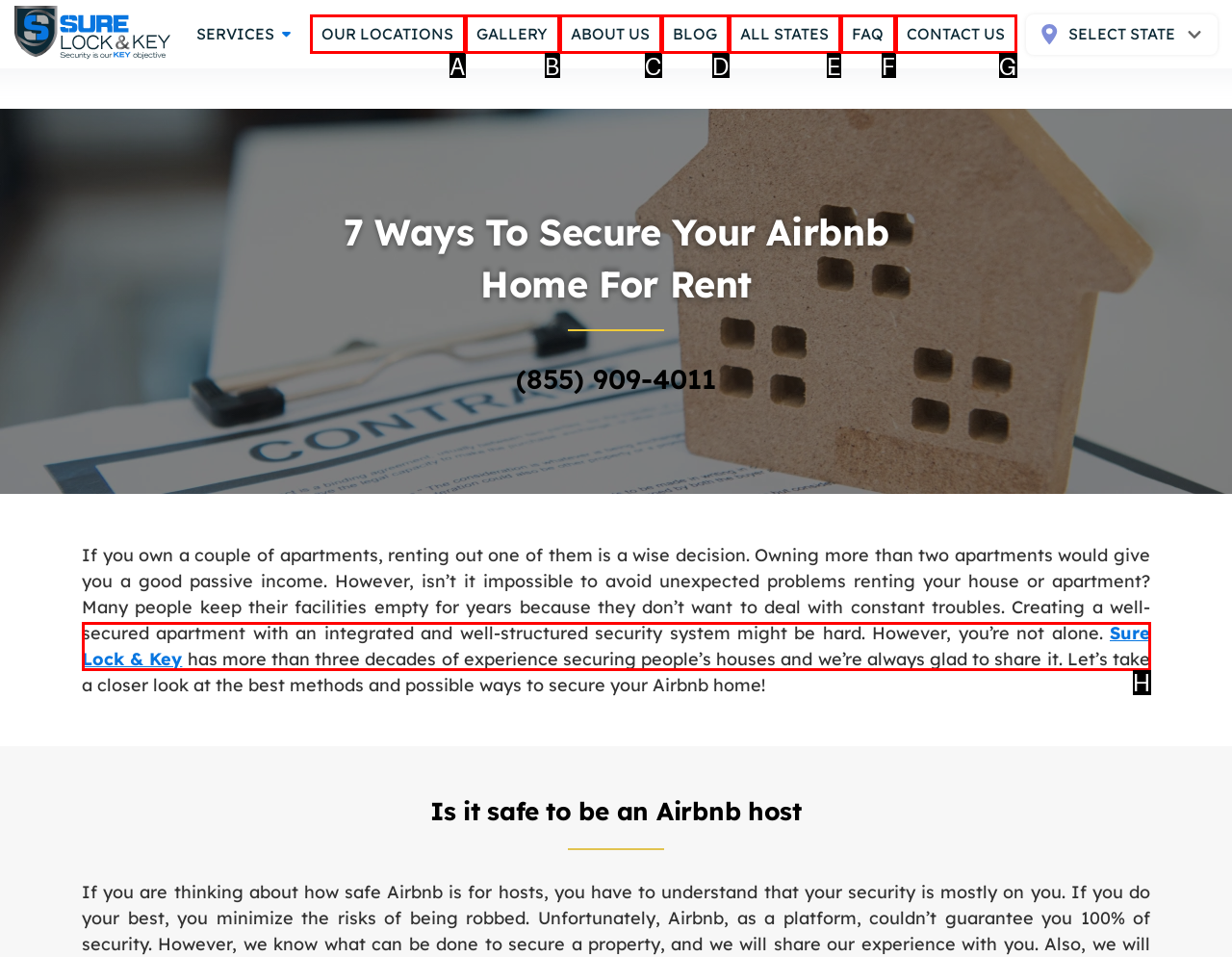Select the letter from the given choices that aligns best with the description: Sure Lock & Key. Reply with the specific letter only.

H